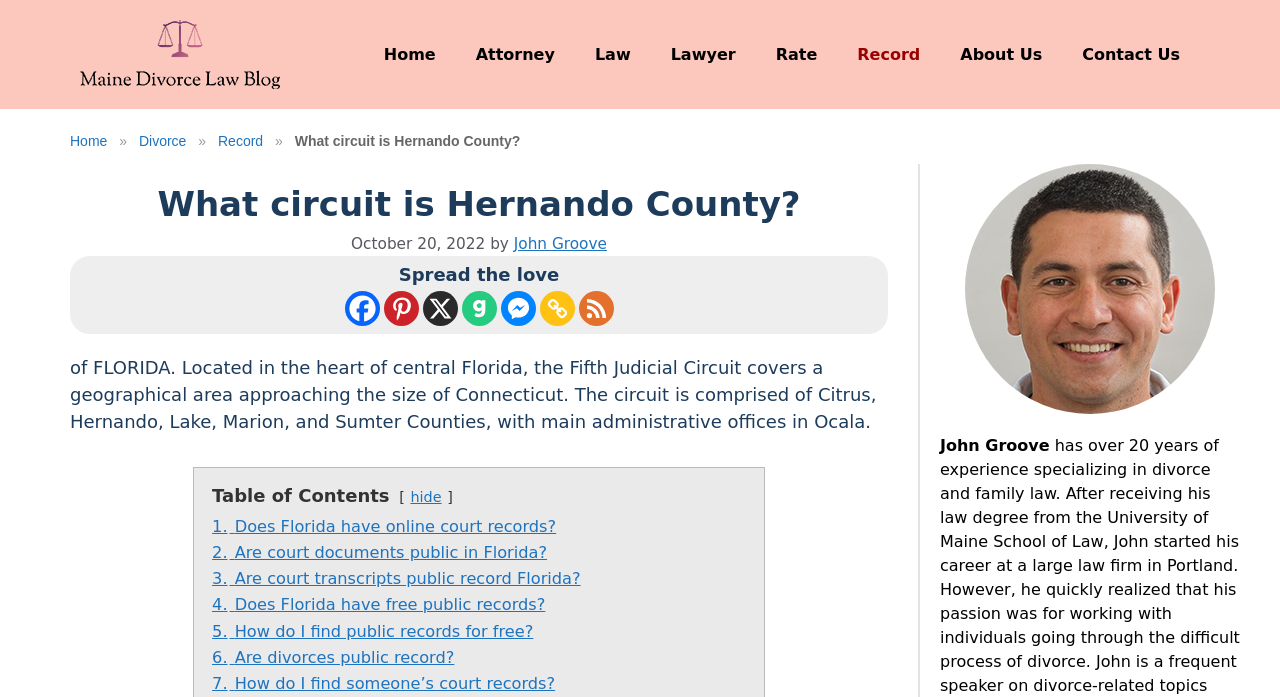Please predict the bounding box coordinates of the element's region where a click is necessary to complete the following instruction: "Click the 'John Groove' link to view the author's profile". The coordinates should be represented by four float numbers between 0 and 1, i.e., [left, top, right, bottom].

[0.401, 0.337, 0.474, 0.362]